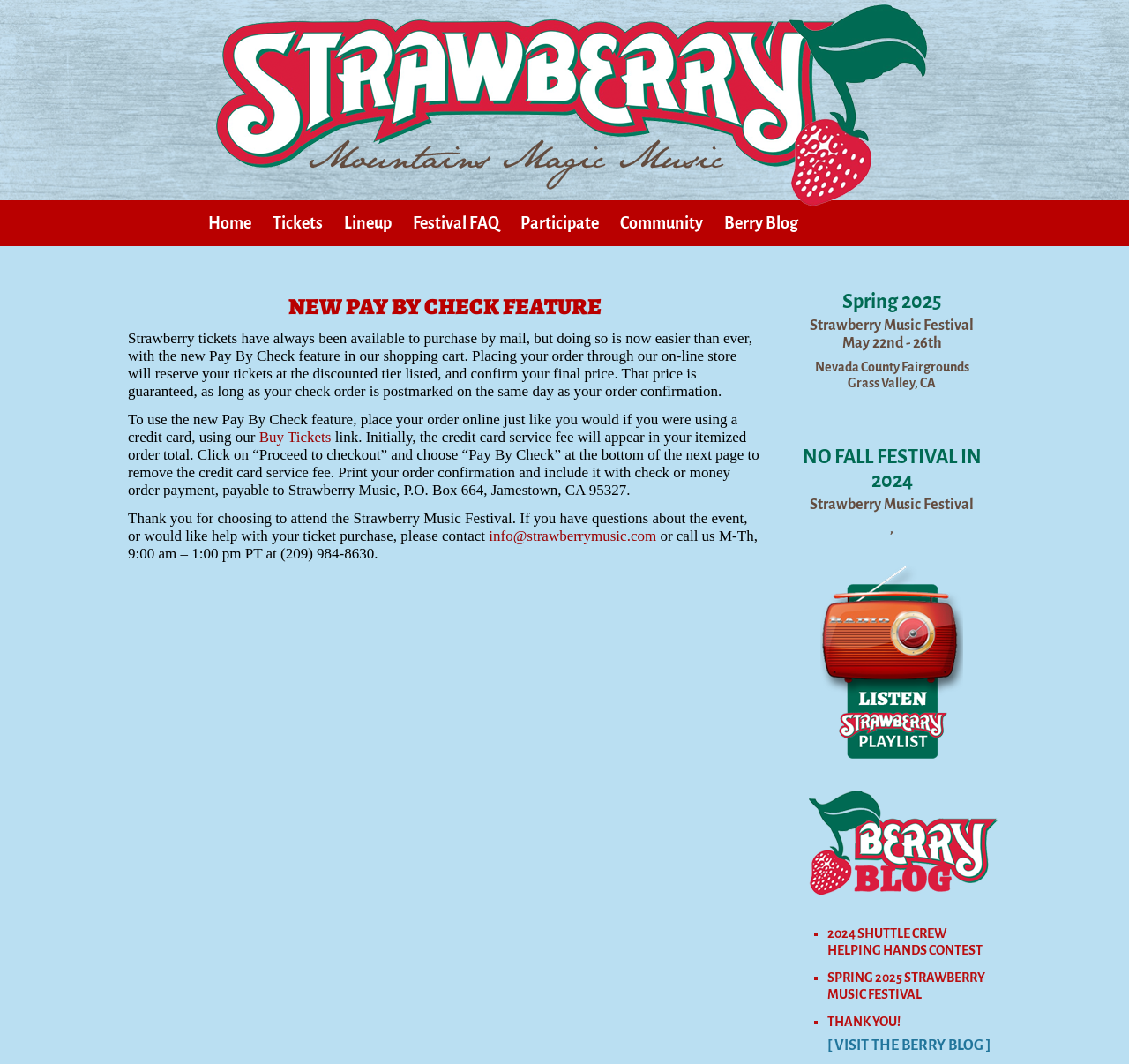Where is the Strawberry Music Festival located?
From the screenshot, supply a one-word or short-phrase answer.

Nevada County Fairgrounds Grass Valley, CA